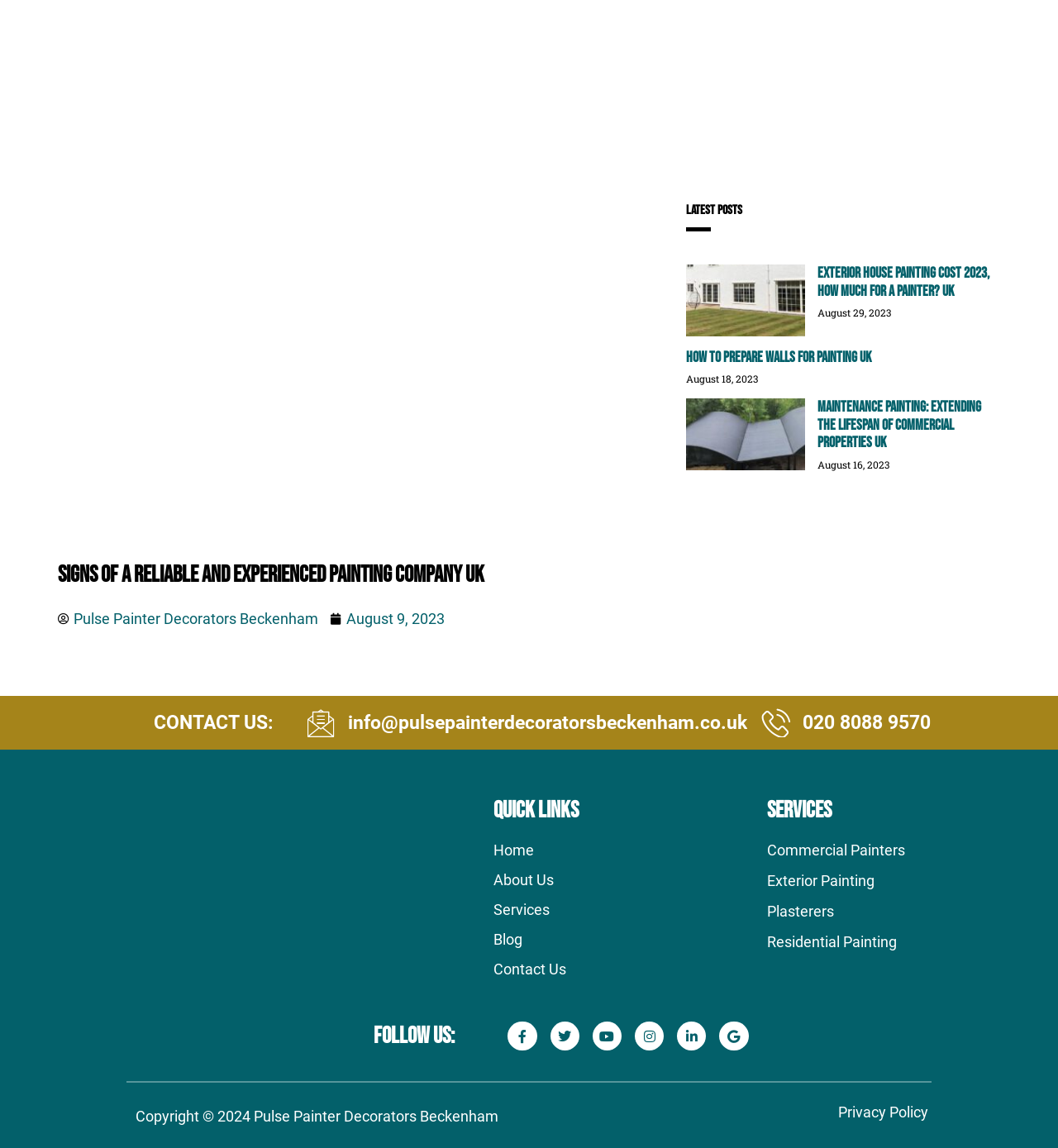Please identify the bounding box coordinates of the element on the webpage that should be clicked to follow this instruction: "Contact us through email". The bounding box coordinates should be given as four float numbers between 0 and 1, formatted as [left, top, right, bottom].

[0.287, 0.617, 0.706, 0.642]